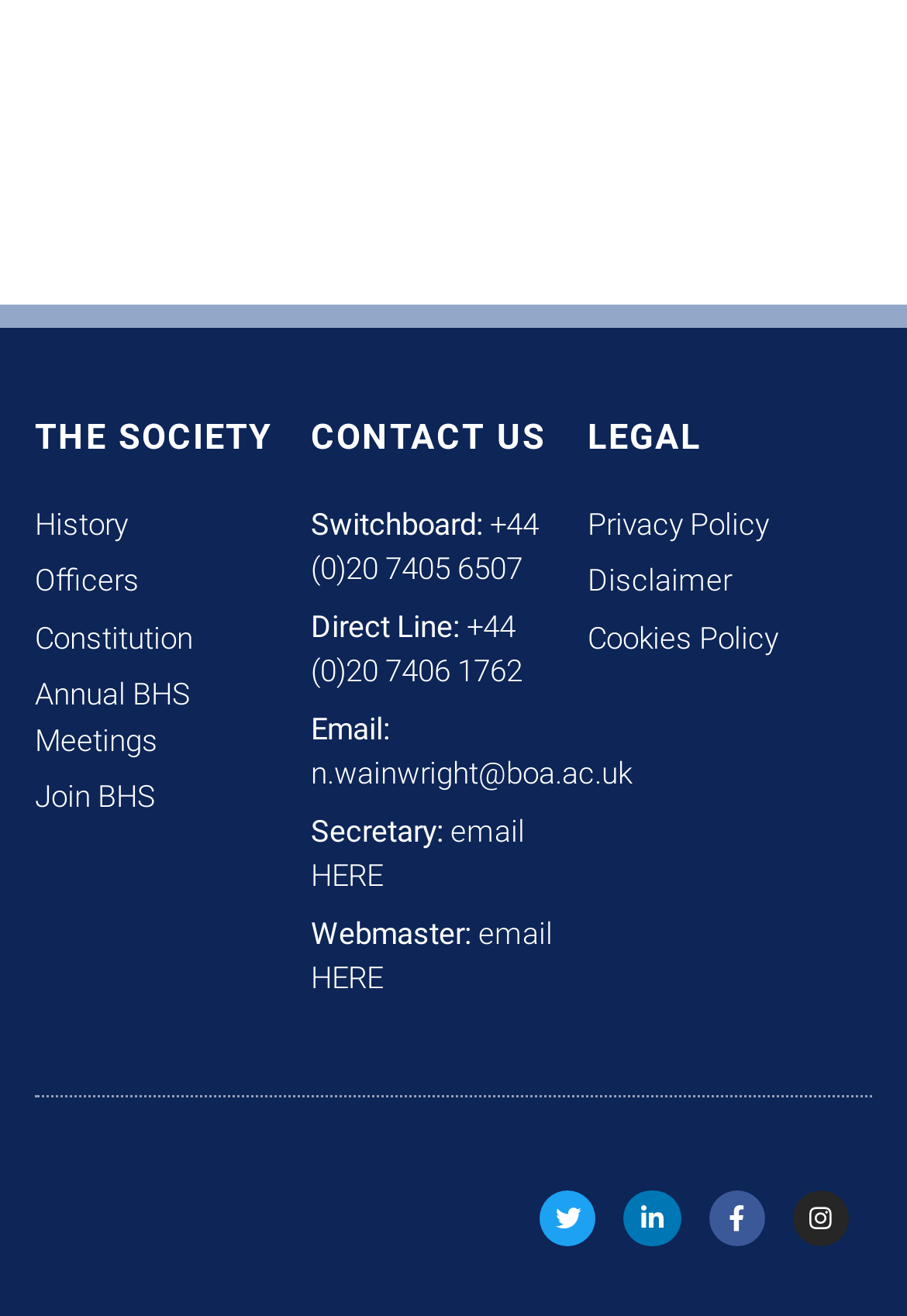Find and indicate the bounding box coordinates of the region you should select to follow the given instruction: "View Annual BHS Meetings".

[0.038, 0.511, 0.343, 0.58]